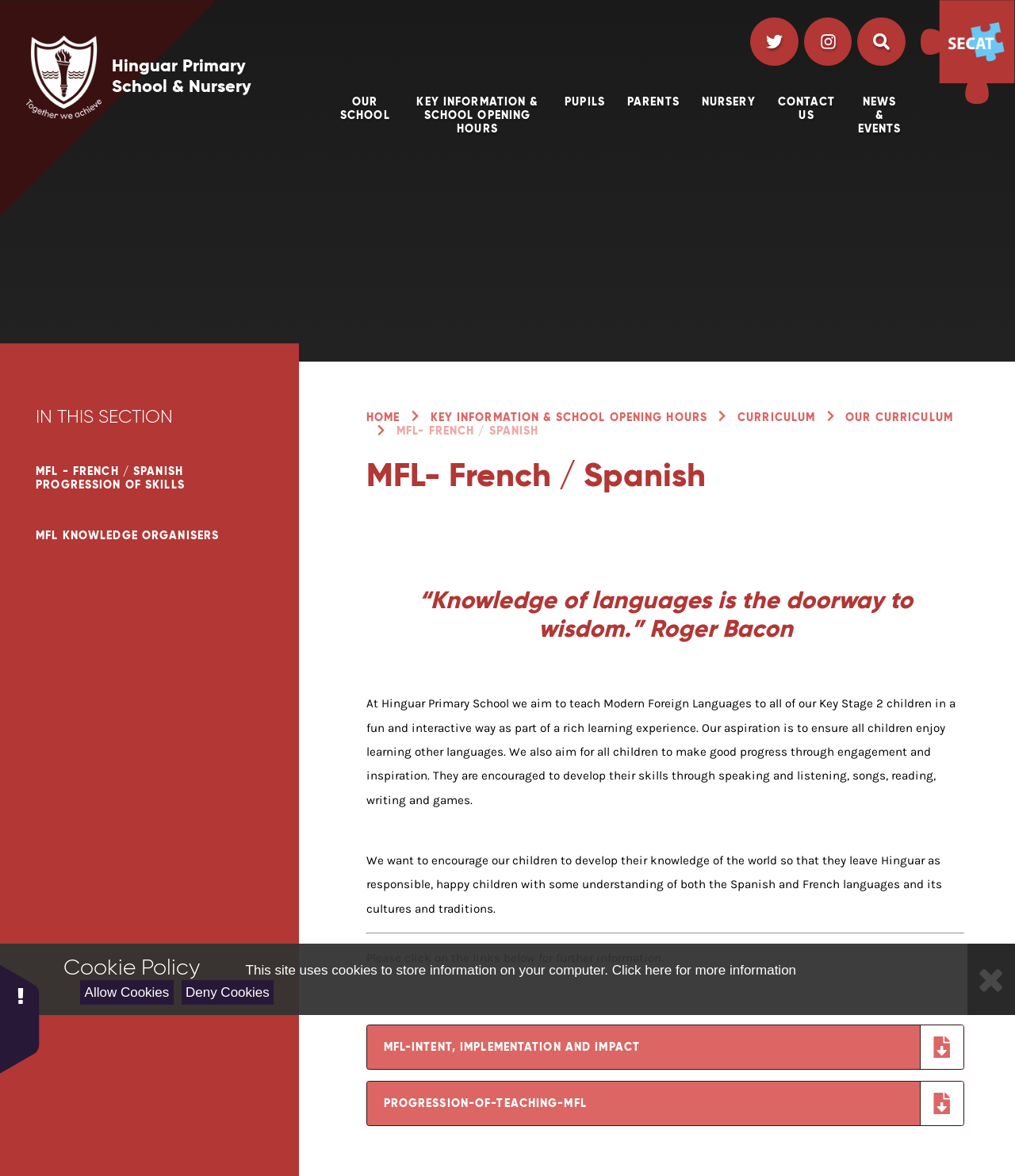Can you specify the bounding box coordinates for the region that should be clicked to fulfill this instruction: "Click the 'HOME' link".

[0.361, 0.348, 0.394, 0.361]